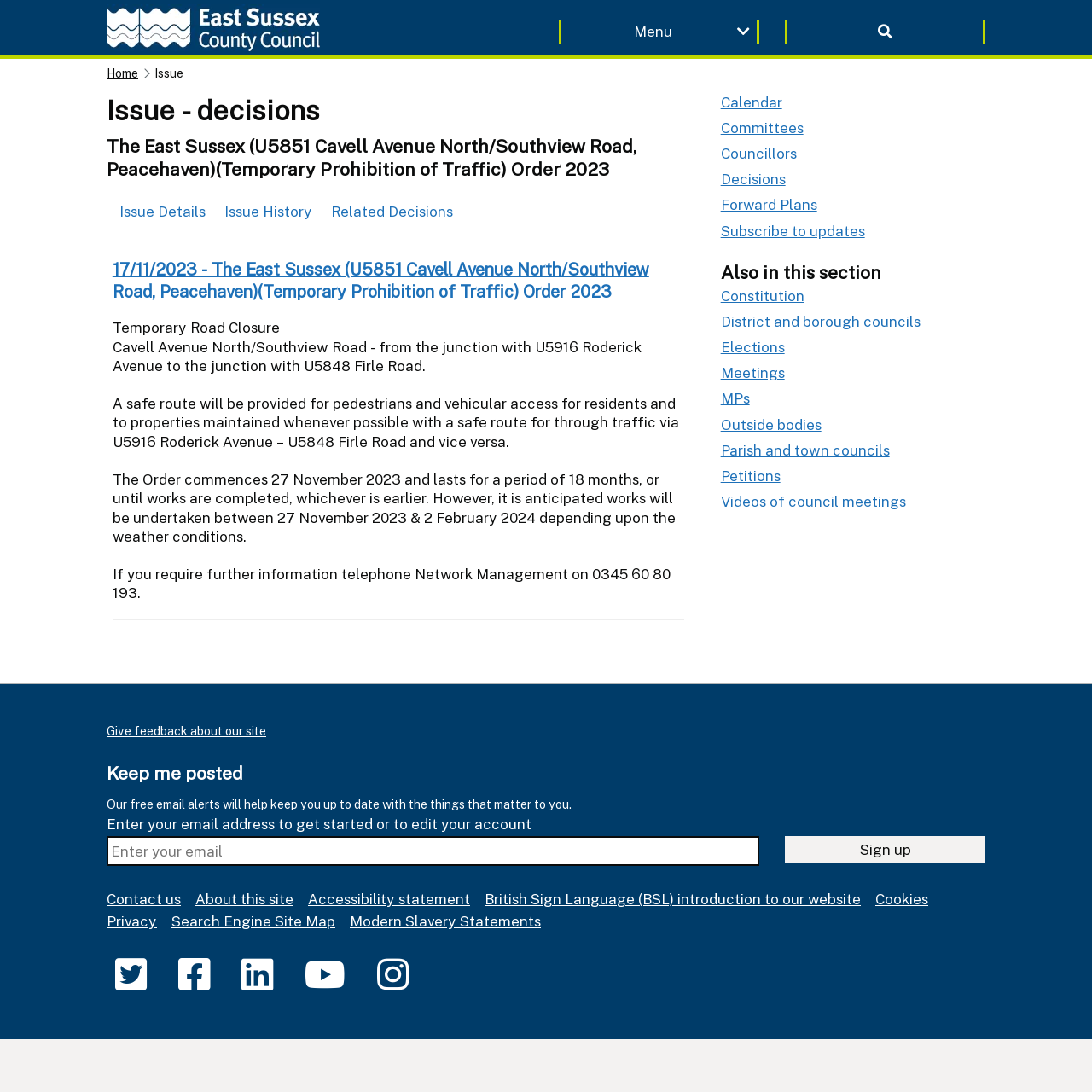What is the section title above the links 'Constitution', 'District and borough councils', etc.?
Provide a short answer using one word or a brief phrase based on the image.

Also in this section